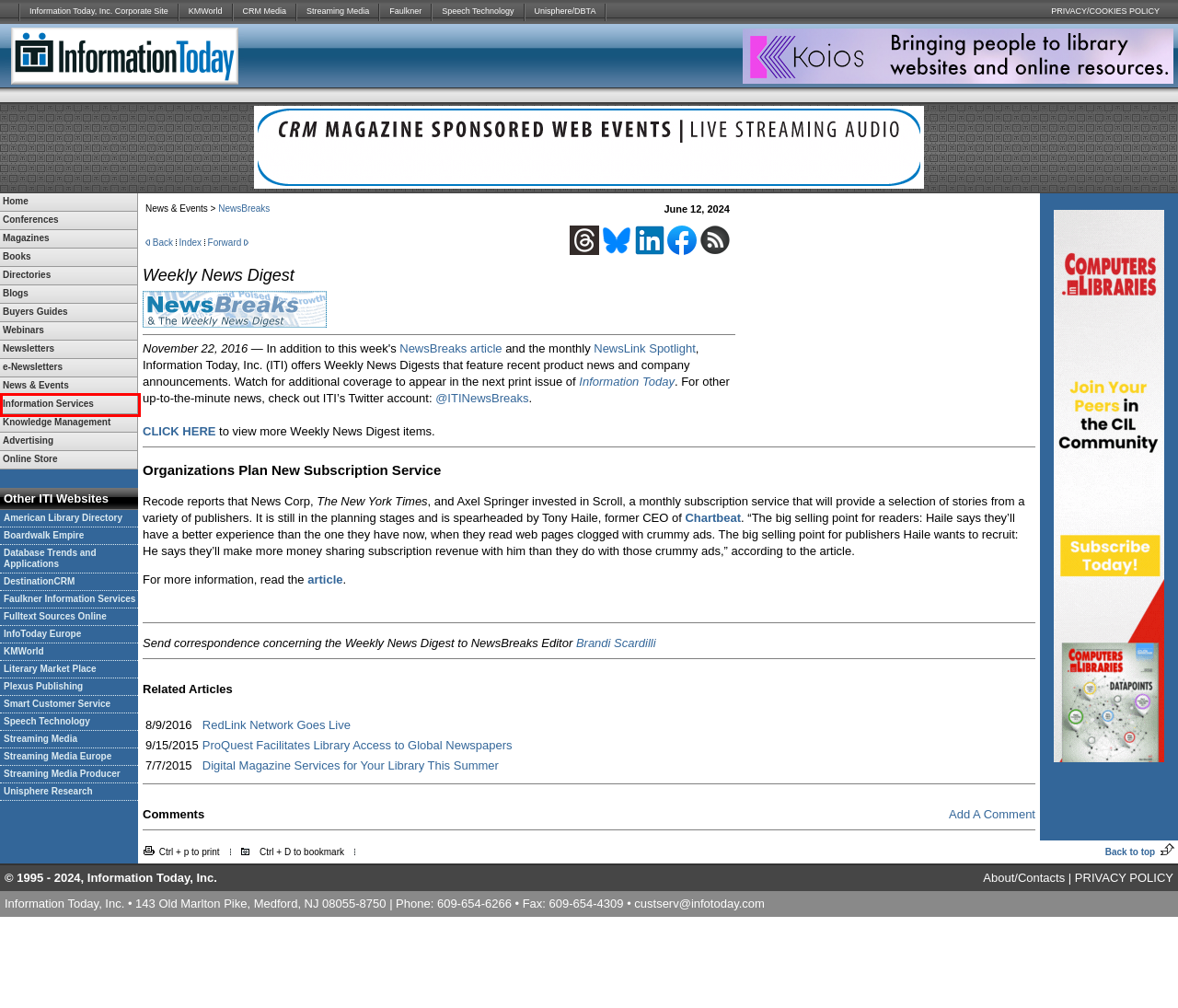Review the webpage screenshot and focus on the UI element within the red bounding box. Select the best-matching webpage description for the new webpage that follows after clicking the highlighted element. Here are the candidates:
A. Directories published by Information Today, Inc.
B. Fulltext Sources Online
C. Information Today Europe - Exploring the Trends Shaping the Global Information Space
D. Information Today, Inc. - Conference Schedule
E. Information Today, Inc. - News & Events
F. ProQuest Facilitates Library Access to Global Newspapers
G. Plexus Publishing – Information Today Books and Plexus Publishing
H. Information Today, Inc. - Information Services

H